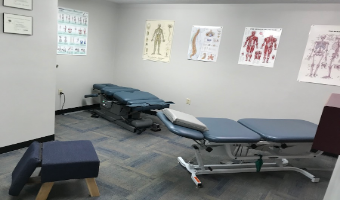How many treatment tables are in the room?
Respond to the question with a well-detailed and thorough answer.

The caption states that there are two treatment tables, one fully adjustable with a sleek design, positioned side by side in the foreground of the room.